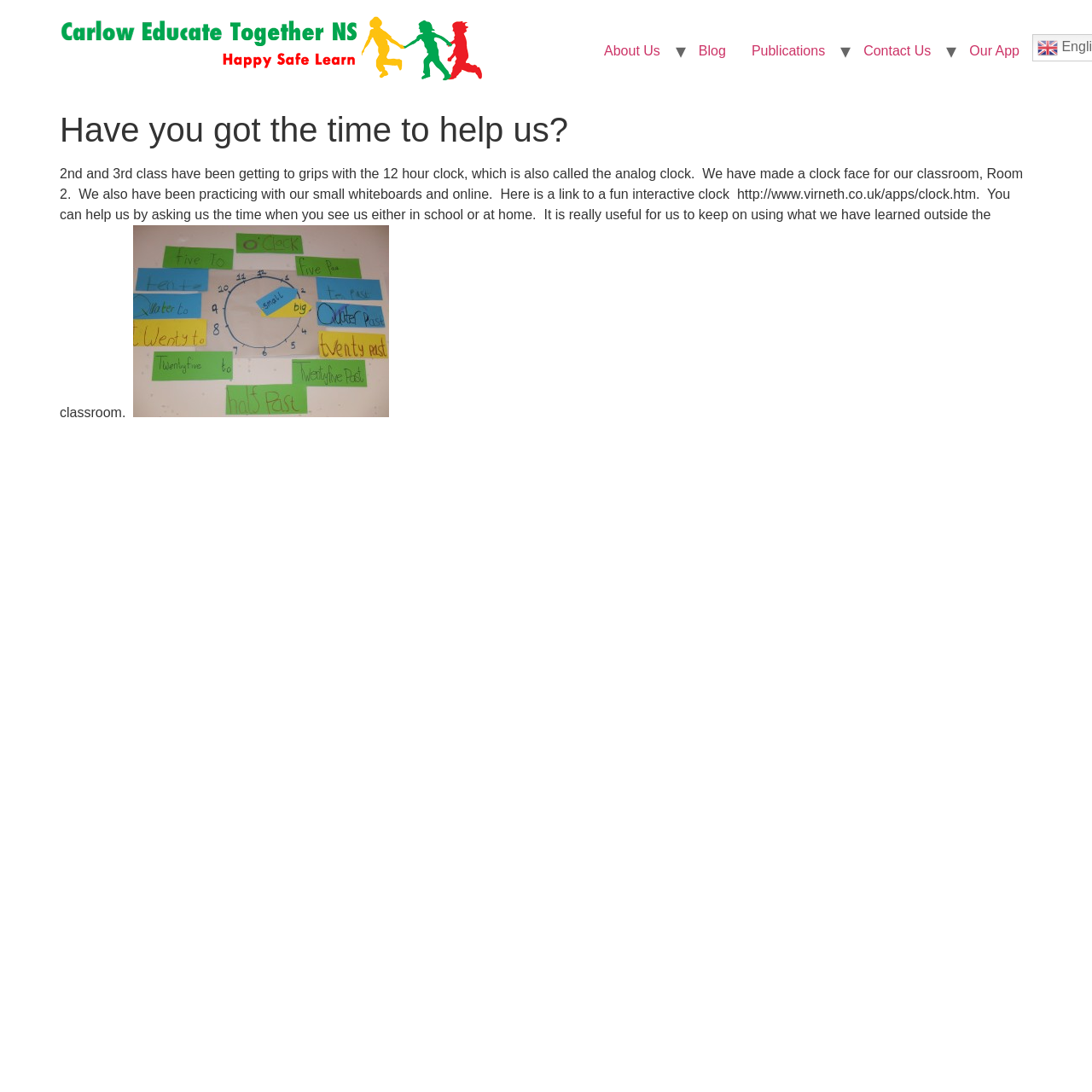What is the link provided for interactive clock practice?
Please look at the screenshot and answer in one word or a short phrase.

http://www.virneth.co.uk/apps/clock.htm